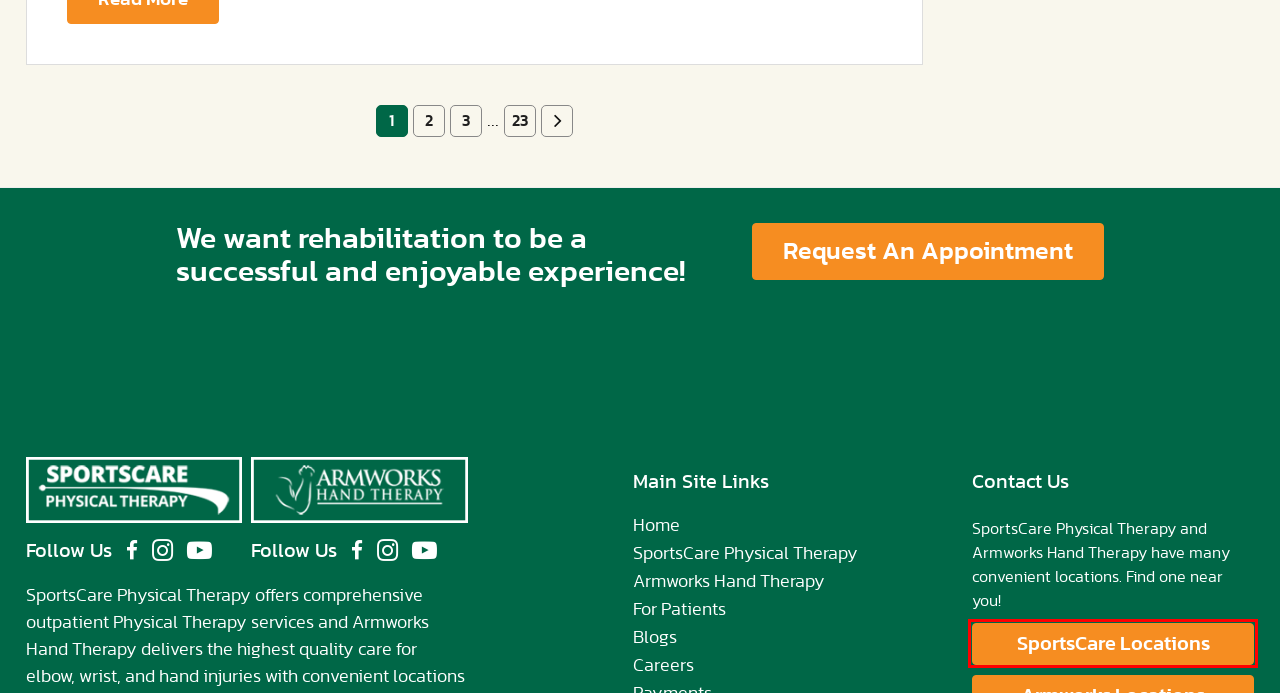Examine the screenshot of the webpage, noting the red bounding box around a UI element. Pick the webpage description that best matches the new page after the element in the red bounding box is clicked. Here are the candidates:
A. SportsCare Physical Therapy Locations: Find a Clinic Near You
B. Blog Category: Back therapy news | SportsCarePT
C. New Patient Information : SportsCare PT and Armworks Hand Therapy
D. Physical Therapy Archives SportsCare
E. Uncategorized Archives
F. Portland's Trusted Physical Therapist | SportsCare PT
G. SportsCare & Armworks: Comprehensive Physical & Hand Therapy
H. Exercise Video Library | SportsCare Physical Therapy

A